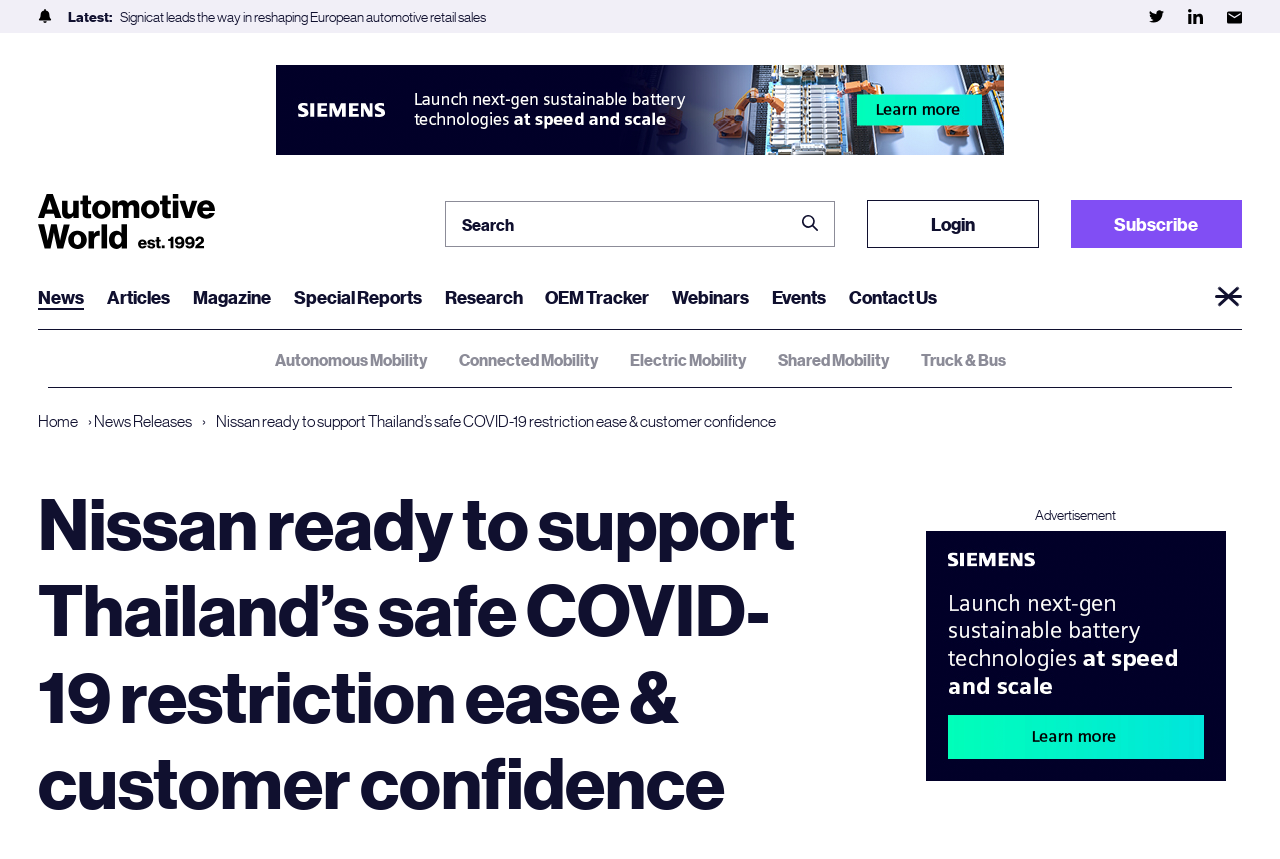What is the logo of the website?
Refer to the image and provide a detailed answer to the question.

The logo of the website is Nissan, which can be inferred from the image element at the top left corner of the webpage with bounding box coordinates [0.03, 0.011, 0.041, 0.027].